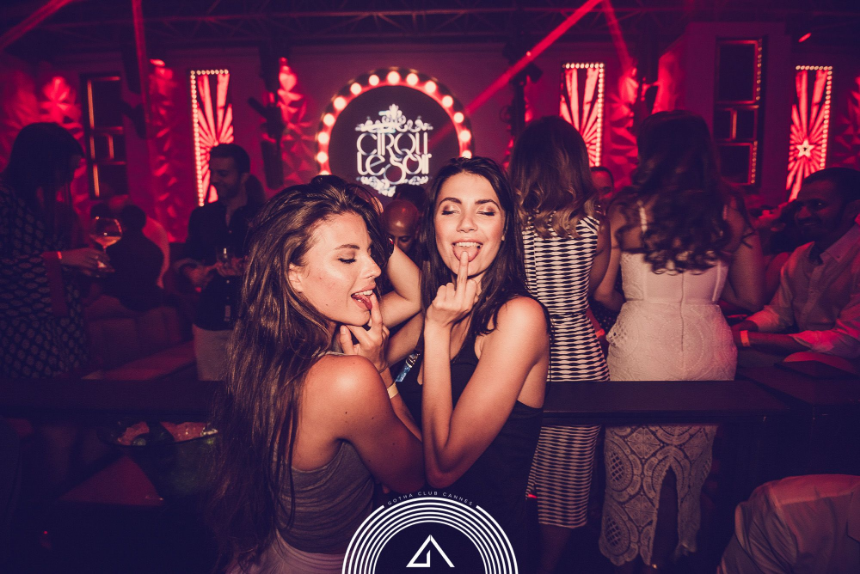Offer a detailed explanation of the image.

The image captures a vibrant nightlife scene, likely taken at a club or party venue characterized by dynamic lighting and an energetic atmosphere. In the foreground, two young women are playfully posing for the camera, with one playfully shushing with a finger to her lips, while the other holds a finger up in a cheeky gesture. Both have expressive smiles that convey a sense of fun and camaraderie. 

The background is adorned with striking red lighting and decorative elements that enhance the festive ambiance. The circular centerpiece in the background displays the name "Cirque le Soir," suggesting this could be an event at a renowned club known for its lively entertainment and chic clientele. Other partygoers can be seen mingling, dressed in stylish outfits, which adds to the overall glamor of the night. This snapshot perfectly encapsulates the excitement and allure of a night out in London’s nightlife scene.